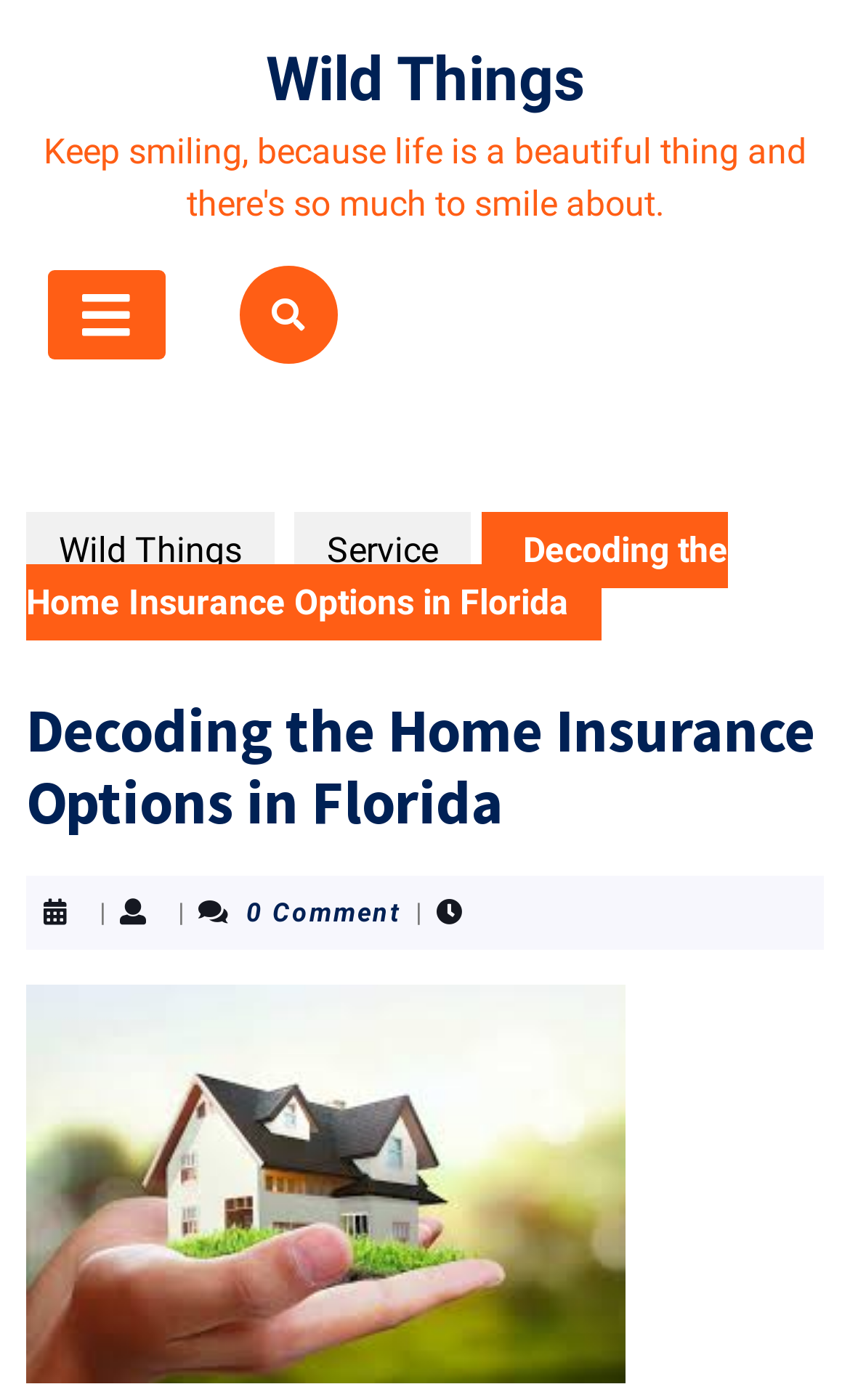Using a single word or phrase, answer the following question: 
What is the name of the website?

Wild Things